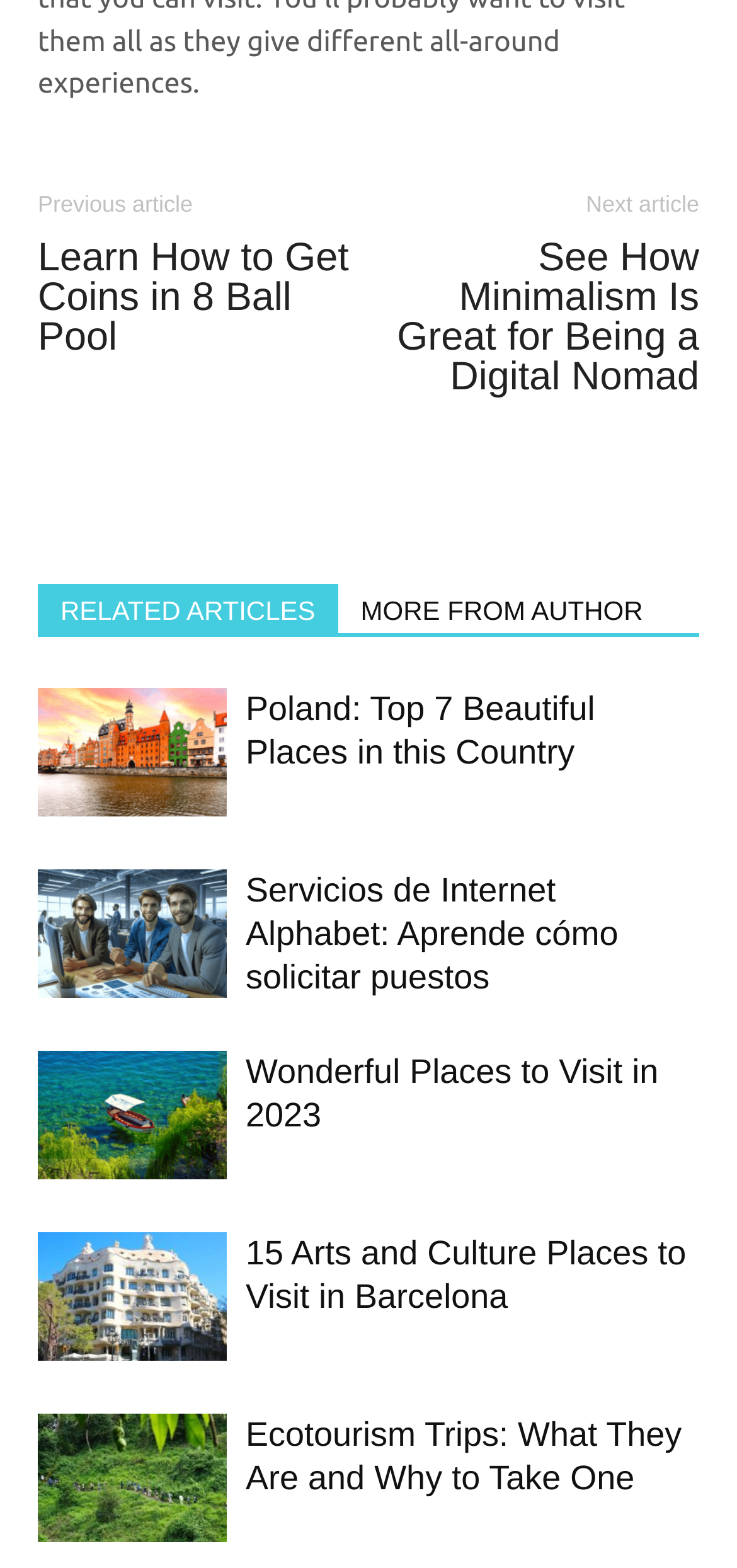What is the title of the first article?
Based on the screenshot, provide your answer in one word or phrase.

Poland: Top 7 Beautiful Places